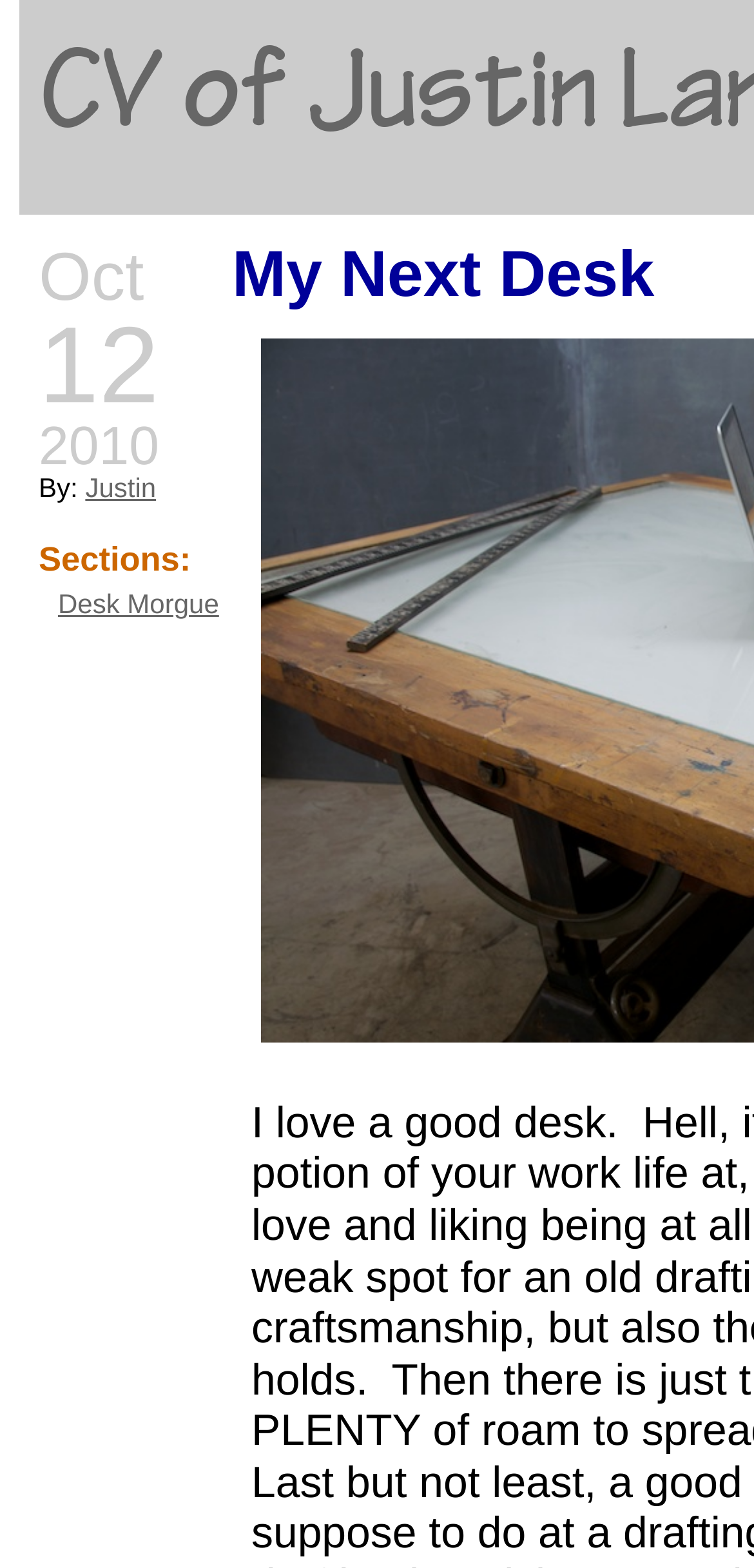Please analyze the image and provide a thorough answer to the question:
Who is the author of the content?

The webpage contains a link 'Justin' with the prefix 'By:' which suggests that Justin is the author of the content.